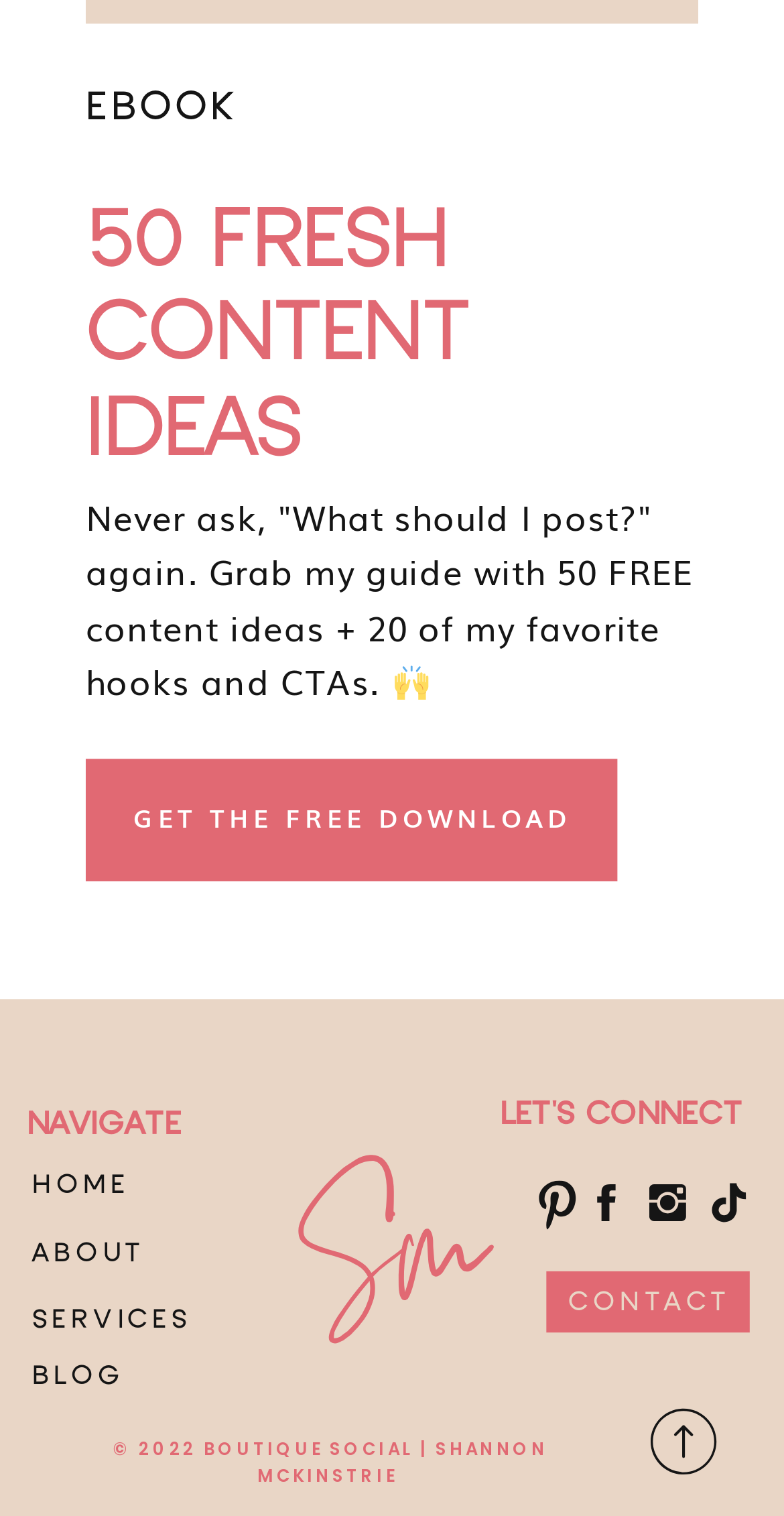Determine the bounding box coordinates of the clickable element to complete this instruction: "Read about the author". Provide the coordinates in the format of four float numbers between 0 and 1, [left, top, right, bottom].

[0.041, 0.814, 0.284, 0.846]